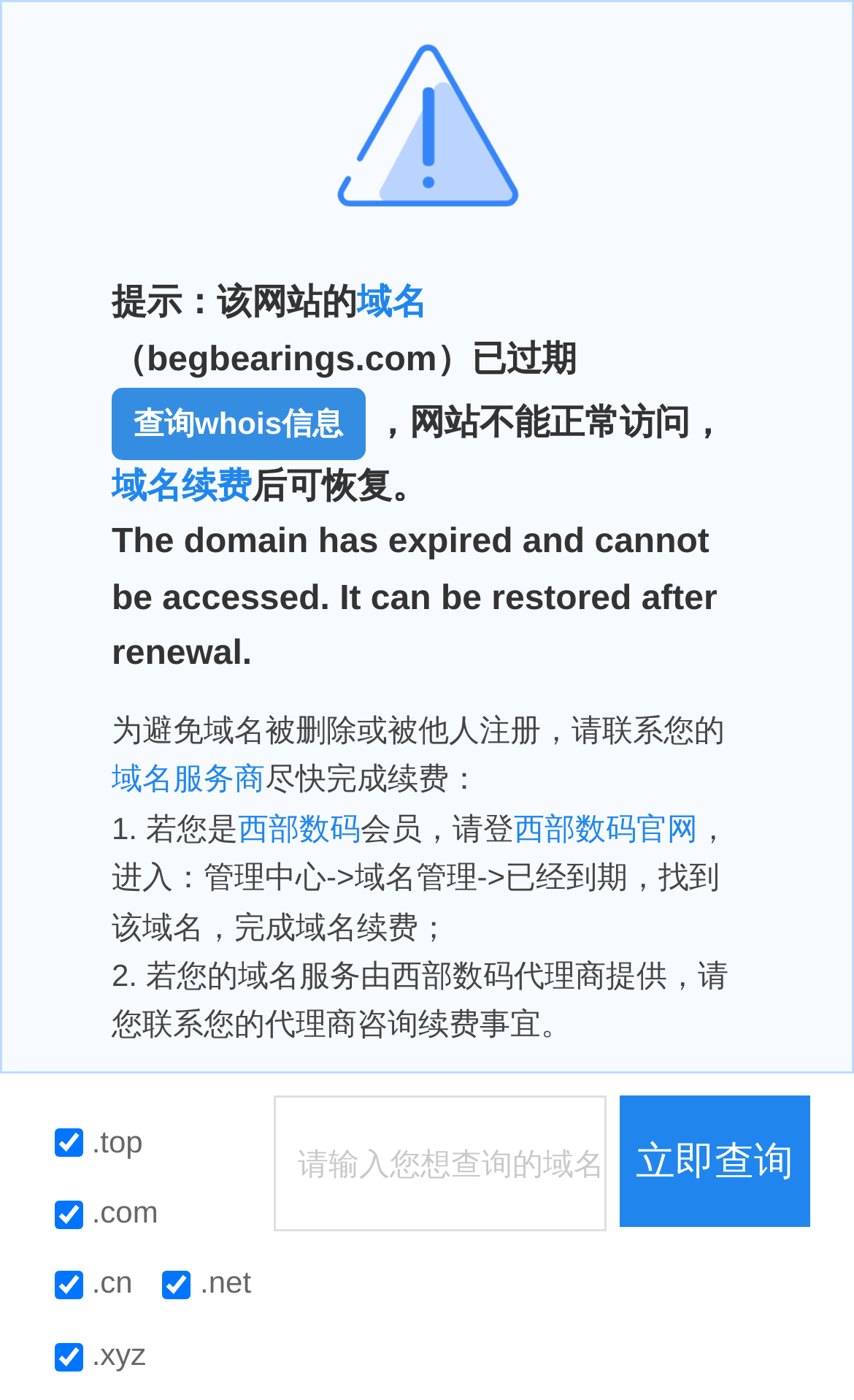How can I renew my domain?
Using the image as a reference, answer with just one word or a short phrase.

Contact domain service provider